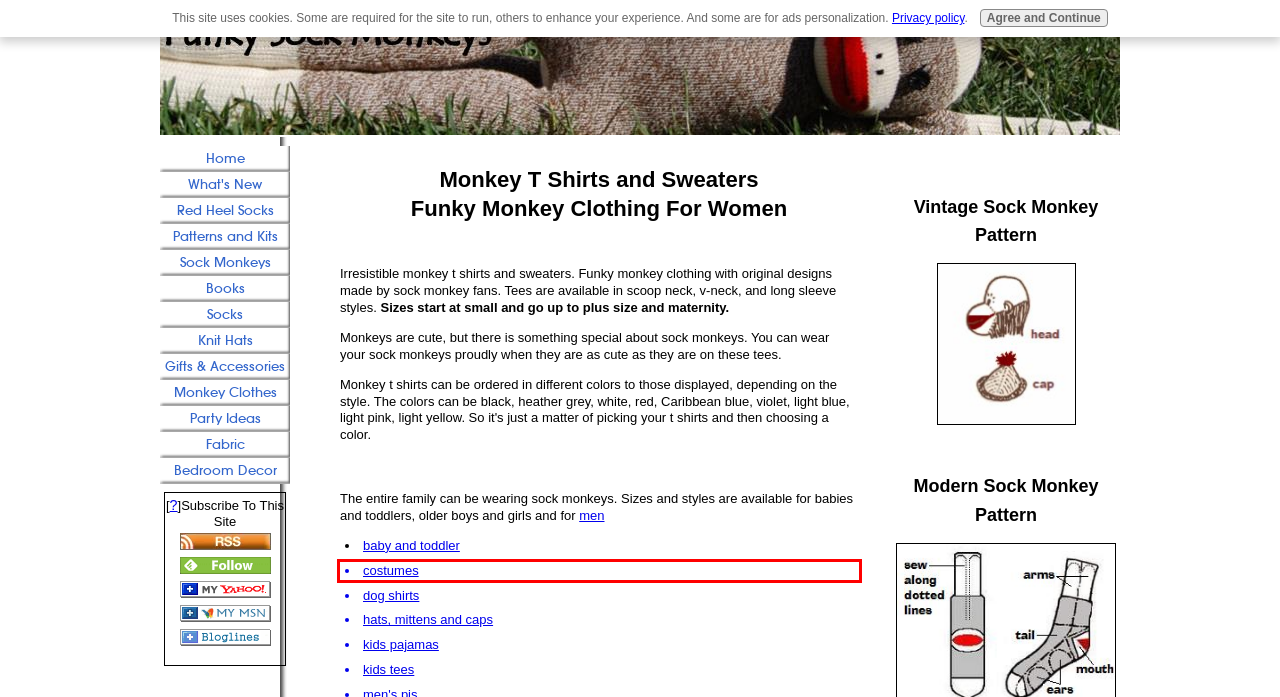Observe the screenshot of a webpage with a red bounding box around an element. Identify the webpage description that best fits the new page after the element inside the bounding box is clicked. The candidates are:
A. Sock Monkey Tee Shirt - Monkey Clothes For Babies and Toddlers
B. Sock Monkey Costume with Sock Monkey Hat
C. Sock Monkey Hat and Sock Monkey Caps
D. Monkey Clothes - Monkey T Shirts, Sweaters, Hooded Sweaters and Baseball Jerseys
E. Yahoo
F. The Sock Monkey Blog
G. Monkey Pajamas
H. Monkey Dog Toy - Multipet and Booda Dog Toys

B